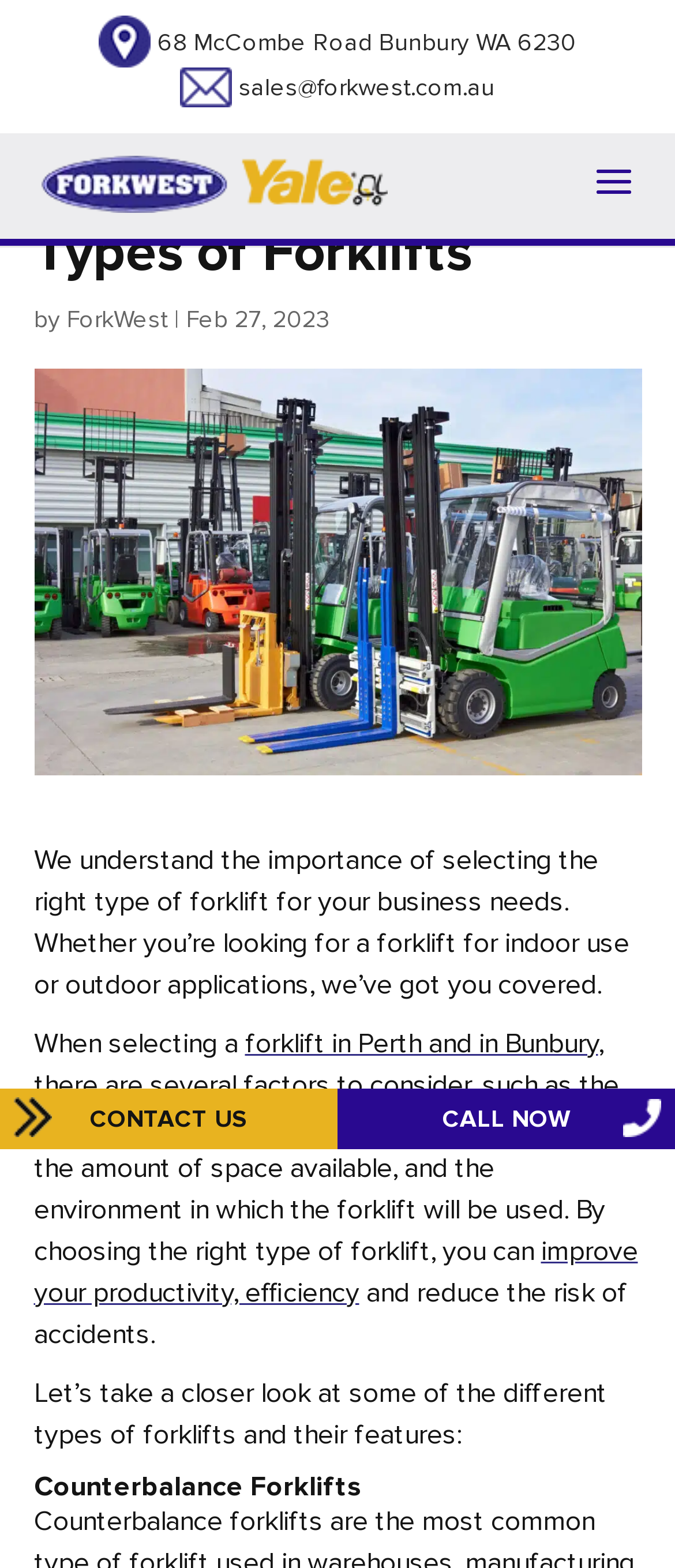Provide the bounding box coordinates of the UI element this sentence describes: "Call Now".

[0.5, 0.694, 1.0, 0.733]